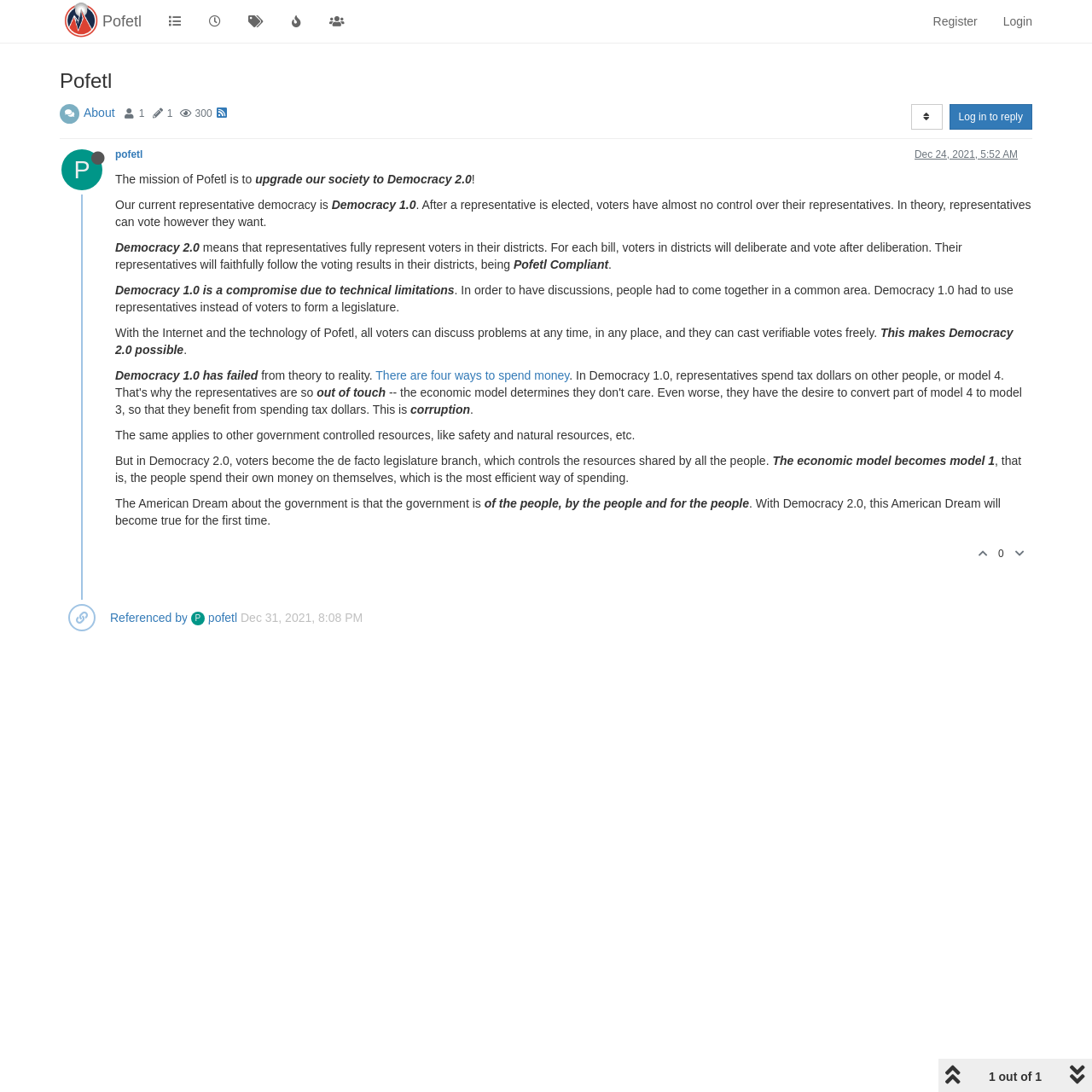Determine the coordinates of the bounding box for the clickable area needed to execute this instruction: "Click Log in to reply".

[0.869, 0.095, 0.945, 0.119]